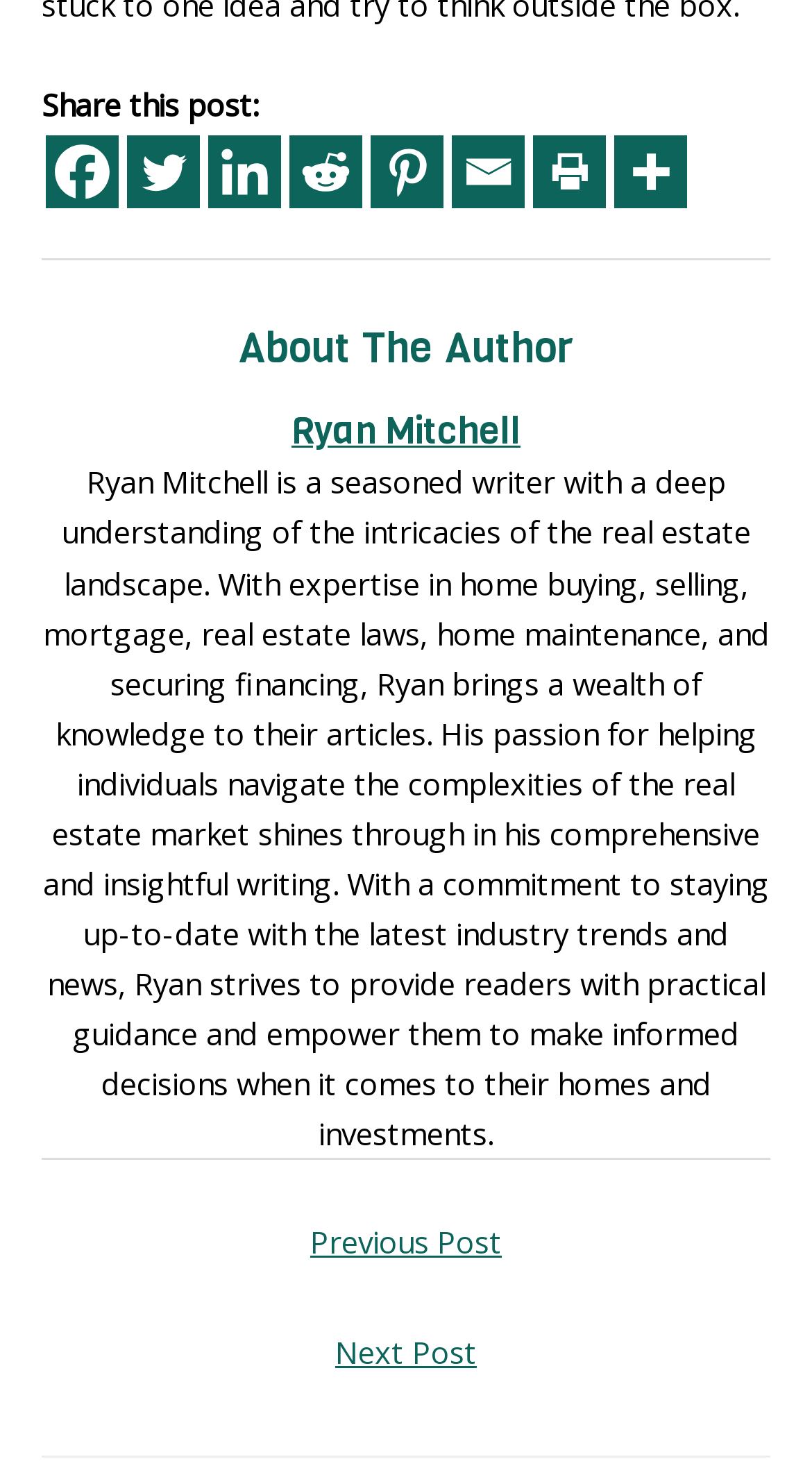Respond to the question below with a single word or phrase:
What is the format of the 'More' option in the sharing section?

Image